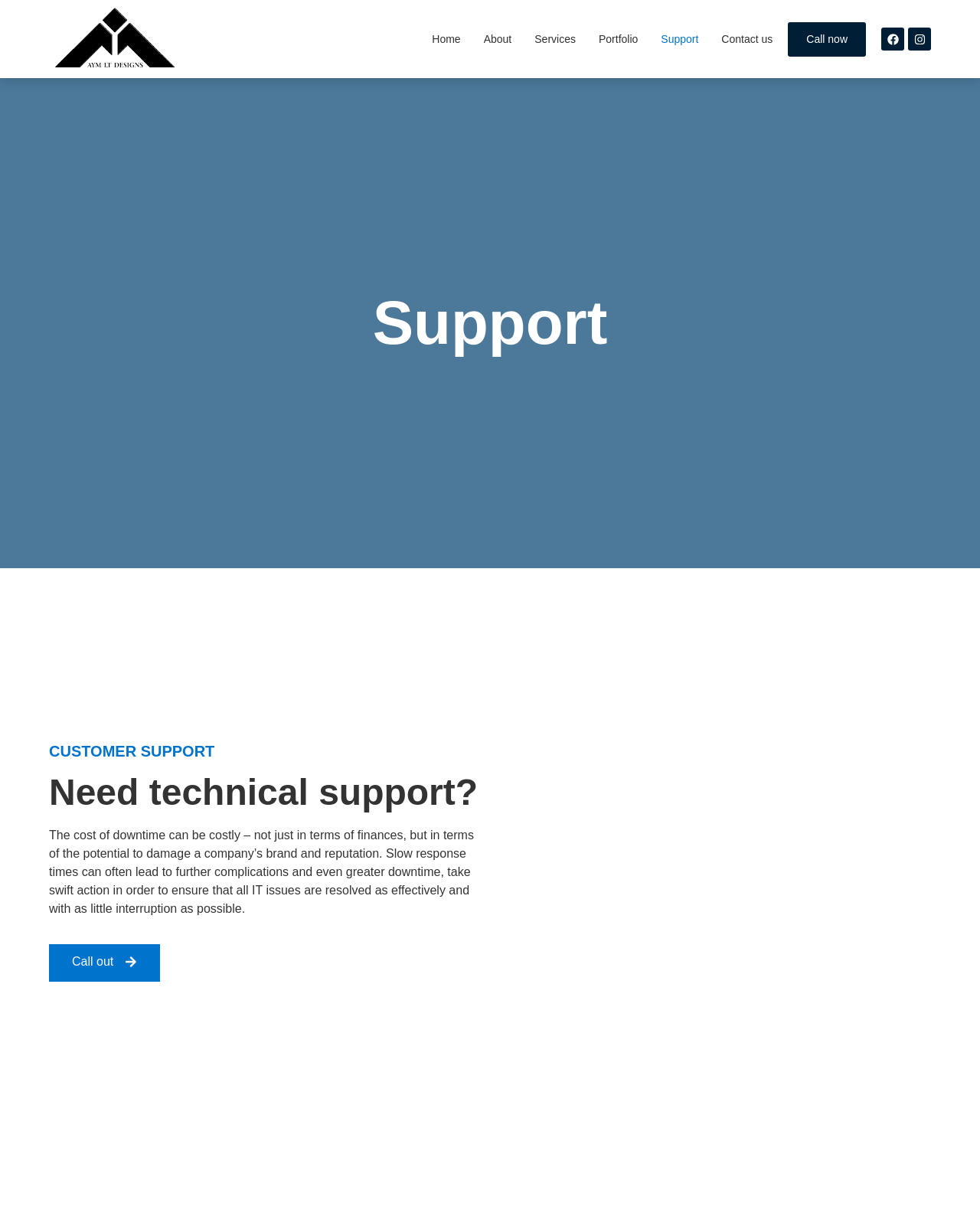What social media platforms are linked on the webpage?
Based on the image, answer the question with as much detail as possible.

The webpage has links to Facebook and Instagram, as indicated by the links 'Facebook' and 'Instagram' with corresponding image elements, suggesting that the company has a presence on these social media platforms.